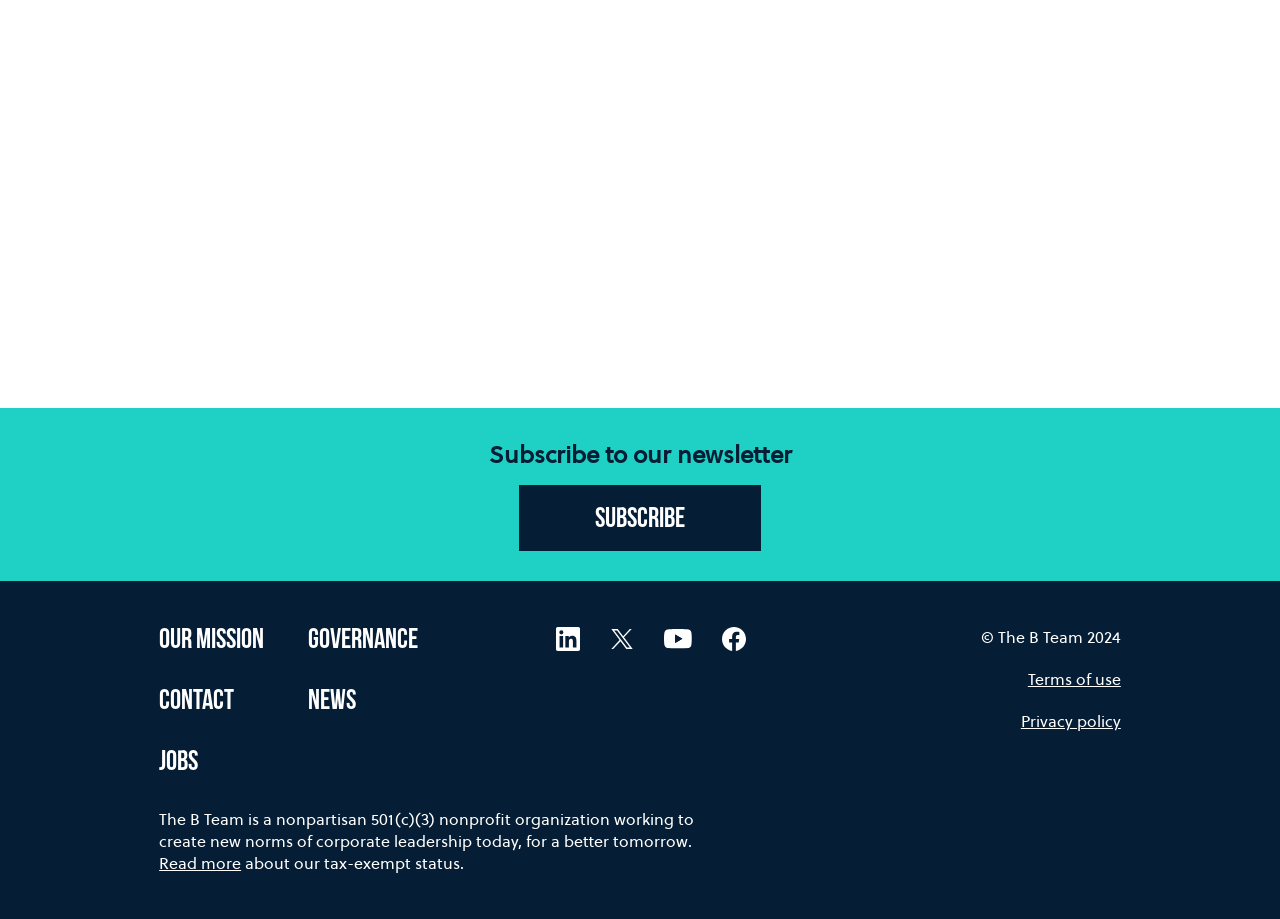Determine the coordinates of the bounding box that should be clicked to complete the instruction: "Read more about the organization". The coordinates should be represented by four float numbers between 0 and 1: [left, top, right, bottom].

[0.124, 0.928, 0.188, 0.951]